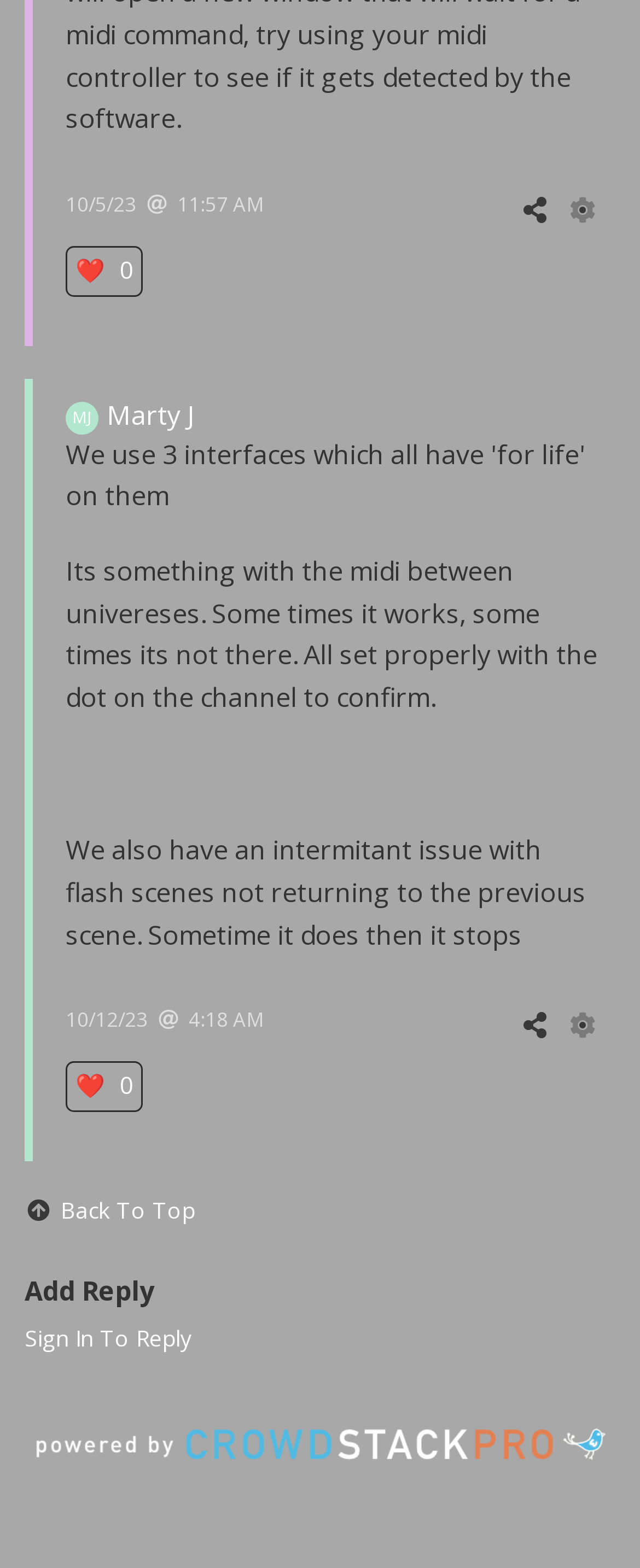Provide the bounding box coordinates of the UI element that matches the description: "10/5/2311:57 AM".

[0.103, 0.121, 0.41, 0.139]